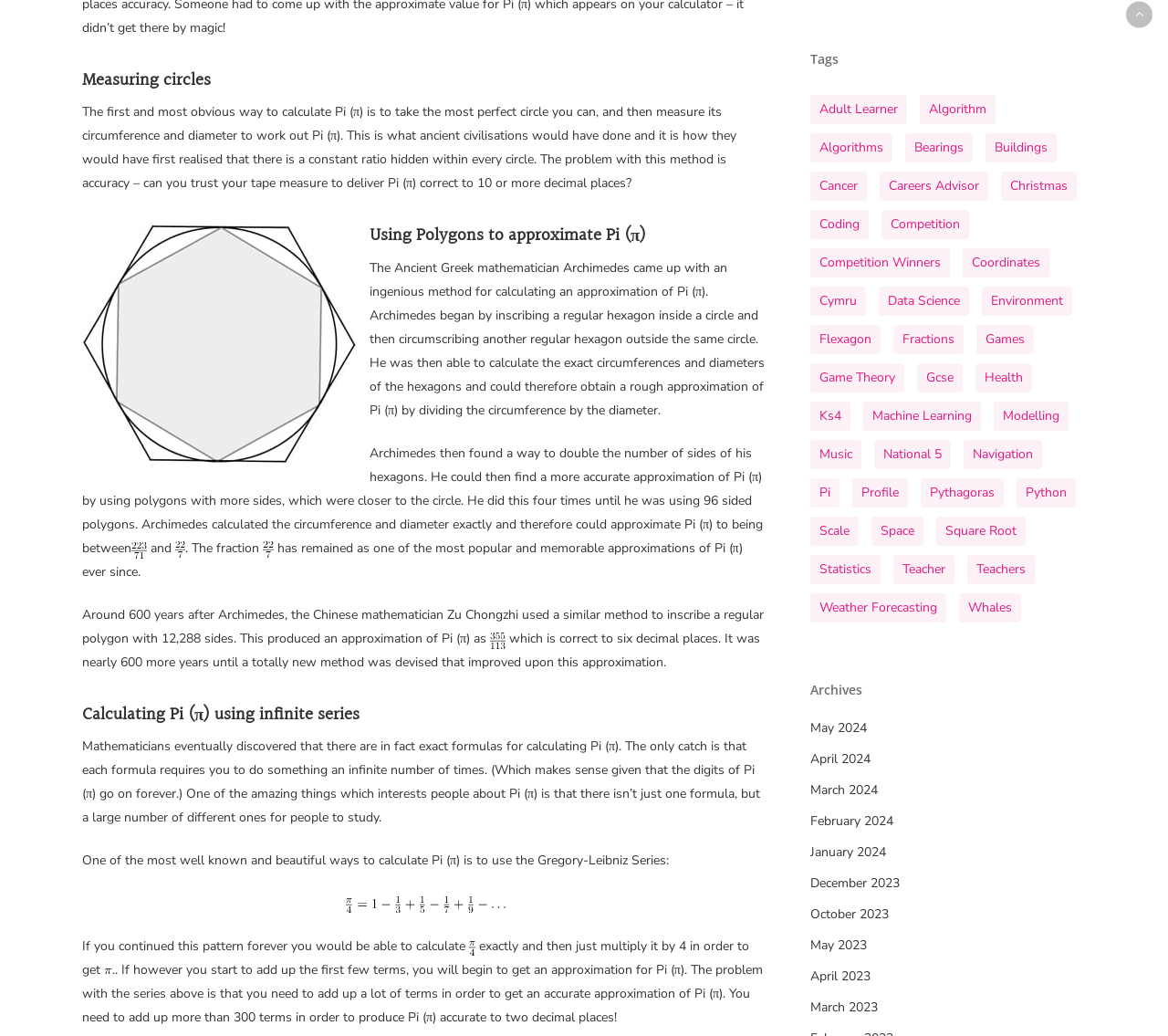Please identify the bounding box coordinates of the clickable area that will allow you to execute the instruction: "View the 'Games' topic".

[0.836, 0.314, 0.885, 0.342]